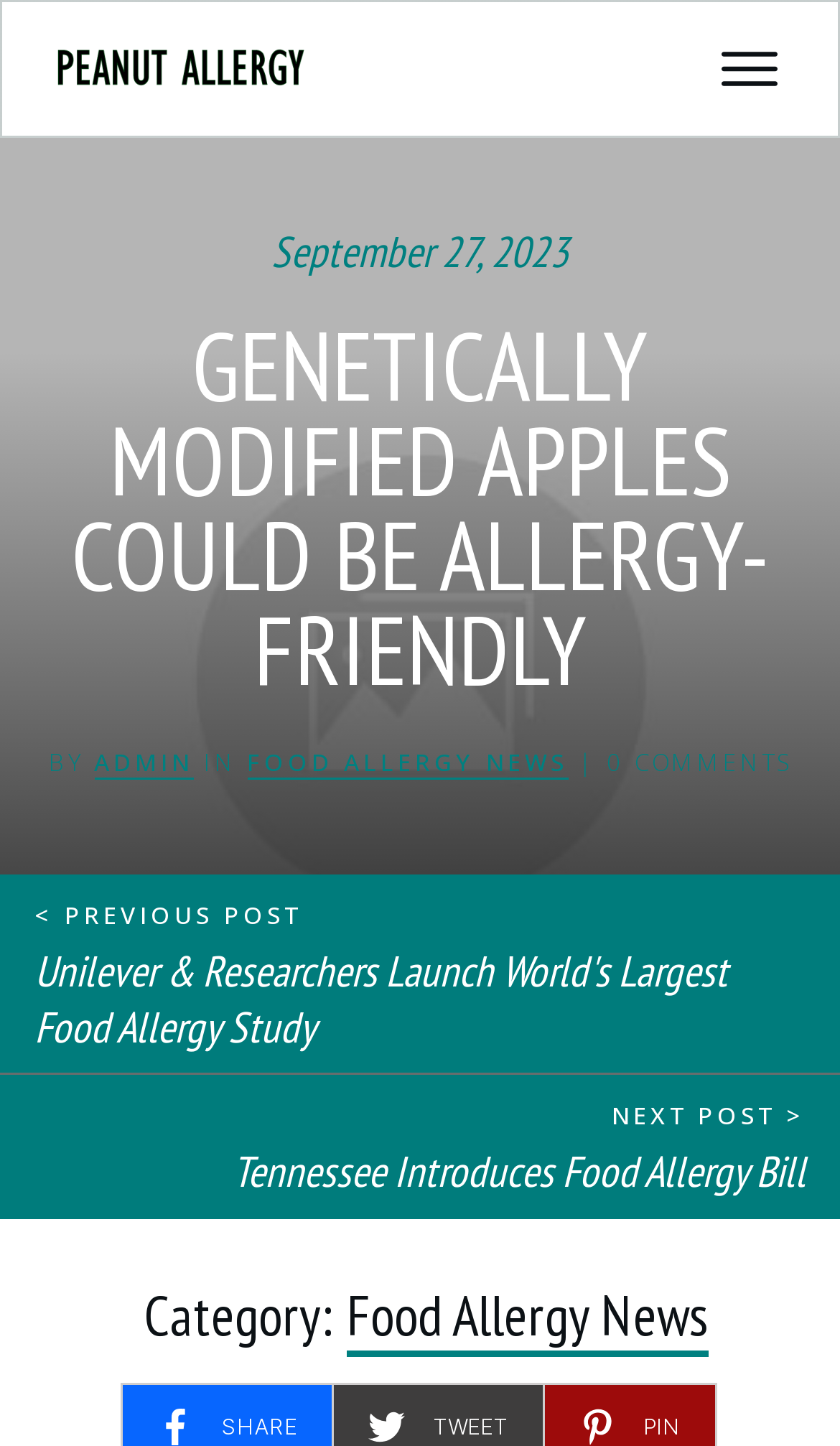Refer to the image and provide a thorough answer to this question:
How can I share this article?

I found the sharing options by looking at the link elements with the text 'SHARE', 'TWEET', and 'PIN' which are located at the bottom of the webpage, along with their corresponding images.